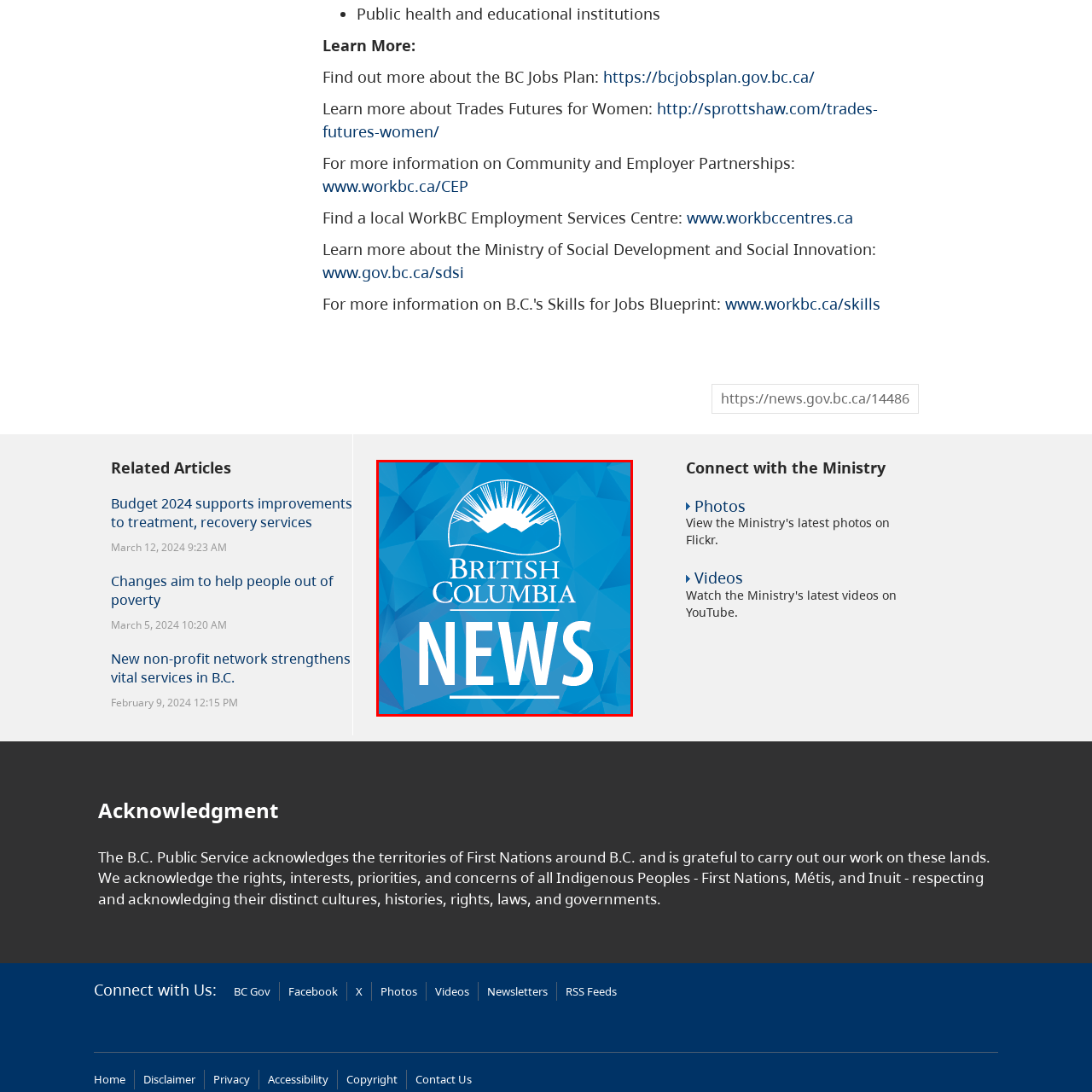Describe extensively the visual content inside the red marked area.

The image features the official logo for British Columbia's news services, characterized by a vibrant blue background with a geometric design that symbolizes the province's natural landscapes. At the top, a sunburst graphic represents the rising sun, signifying hope and new beginnings, while the text "BRITISH COLUMBIA" is prominently displayed in a bold, modern font. Below it, the word "NEWS" is illustrated in large, white letters, emphasizing the focus on current events and information pertinent to the people of British Columbia. This logo serves as a visual identity for the province's commitment to transparency and communication with its residents.